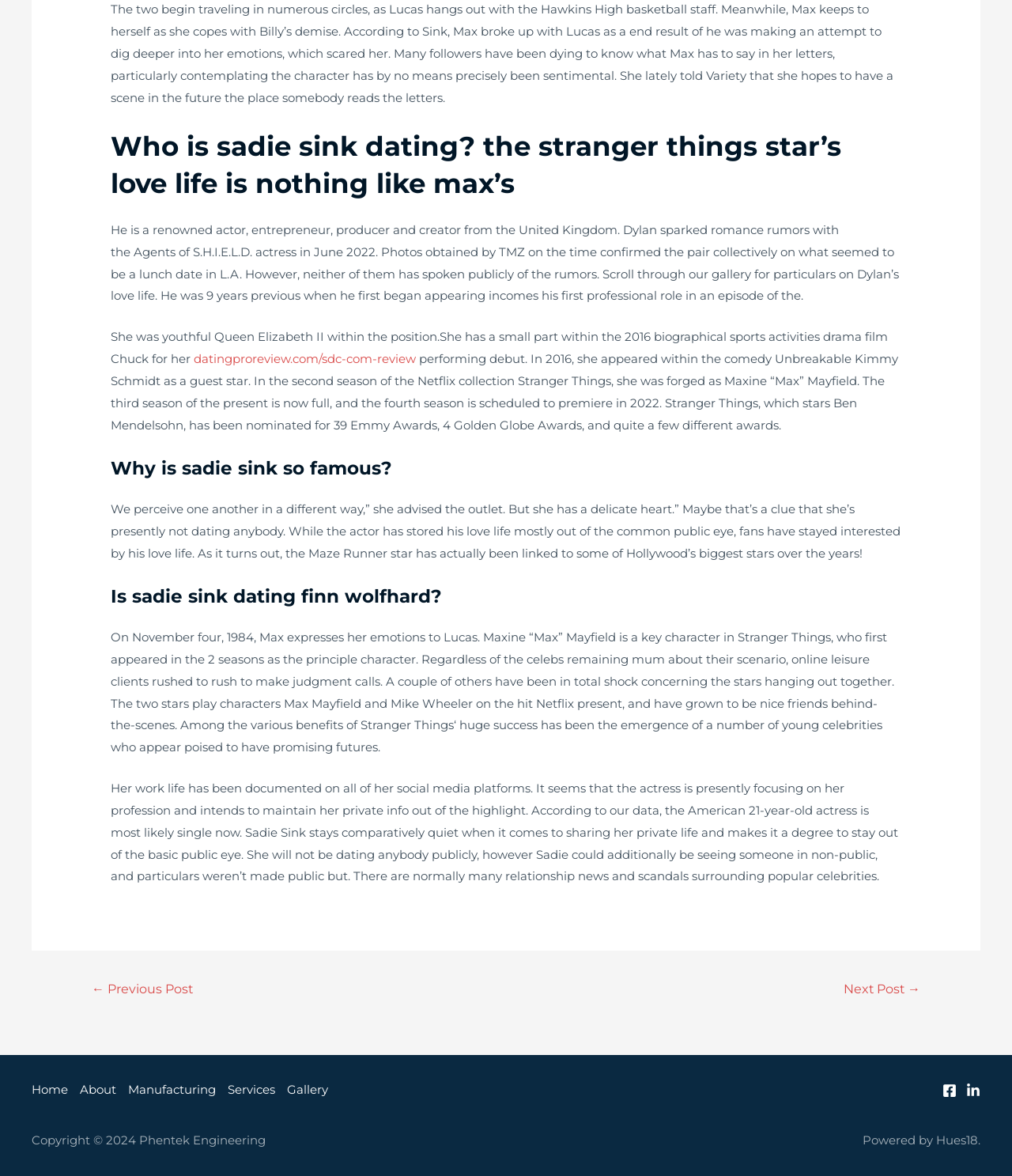Find the UI element described as: "Diffusion des savoirs" and predict its bounding box coordinates. Ensure the coordinates are four float numbers between 0 and 1, [left, top, right, bottom].

None